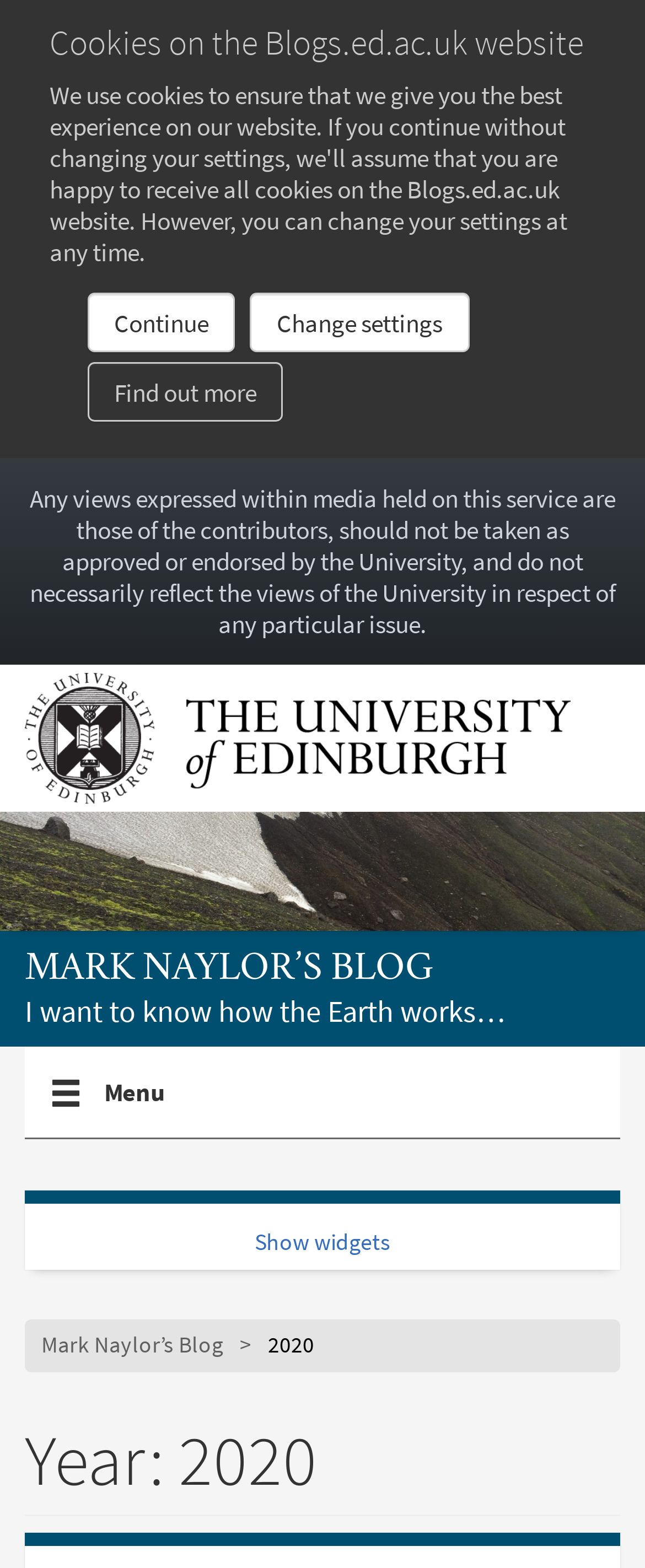Offer a meticulous caption that includes all visible features of the webpage.

The webpage is Mark Naylor's Blog, with a focus on the year 2020. At the top, there is a heading that reads "Cookies on the Blogs.ed.ac.uk website" followed by two buttons, "Continue" and "Change settings", and a link "Find out more". Below this, there is a static text block that explains the views expressed on the blog do not necessarily reflect those of the University of Edinburgh.

On the top-left corner, there is a link to "The University of Edinburgh home" accompanied by an image of the university's logo. Below this, there is a horizontal line that spans the entire width of the page.

The main content of the blog is headed by a large heading "MARK NAYLOR'S BLOG" with a link to the blog's homepage. Below this, there is a static text that reads "I want to know how the Earth works…". On the top-right corner, there is a heading that says "Toggle navigation menu" with a button to show widgets.

Further down, there is a link to "Mark Naylor's Blog" and a list item that reads "2020". Finally, at the bottom of the page, there is a heading that reads "Year: 2020".